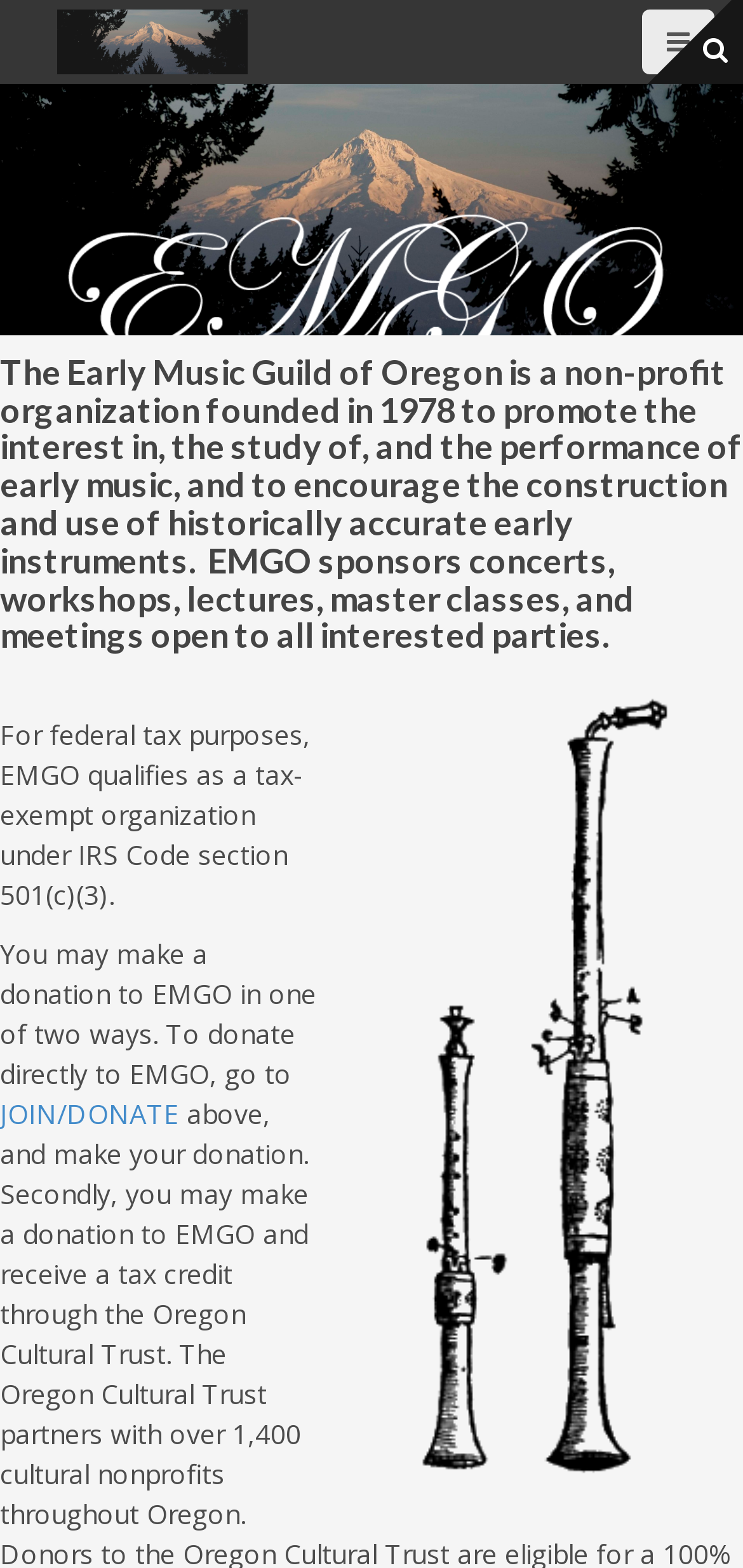What is the purpose of EMGO?
Based on the image, answer the question with as much detail as possible.

Based on the webpage content, EMGO is a non-profit organization founded in 1978 to promote the interest in, the study of, and the performance of early music, and to encourage the construction and use of historically accurate early instruments.